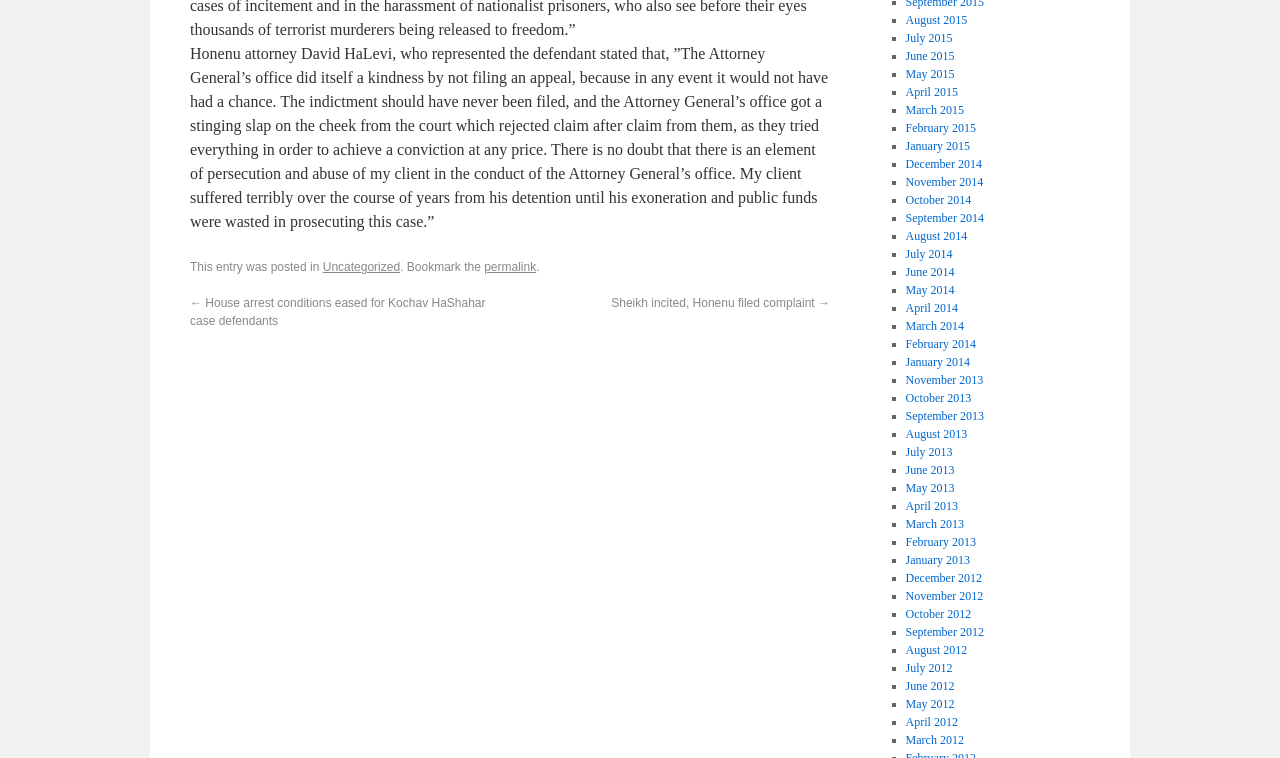Please identify the bounding box coordinates of the element that needs to be clicked to execute the following command: "Select a vocabulary list from the combobox". Provide the bounding box using four float numbers between 0 and 1, formatted as [left, top, right, bottom].

None